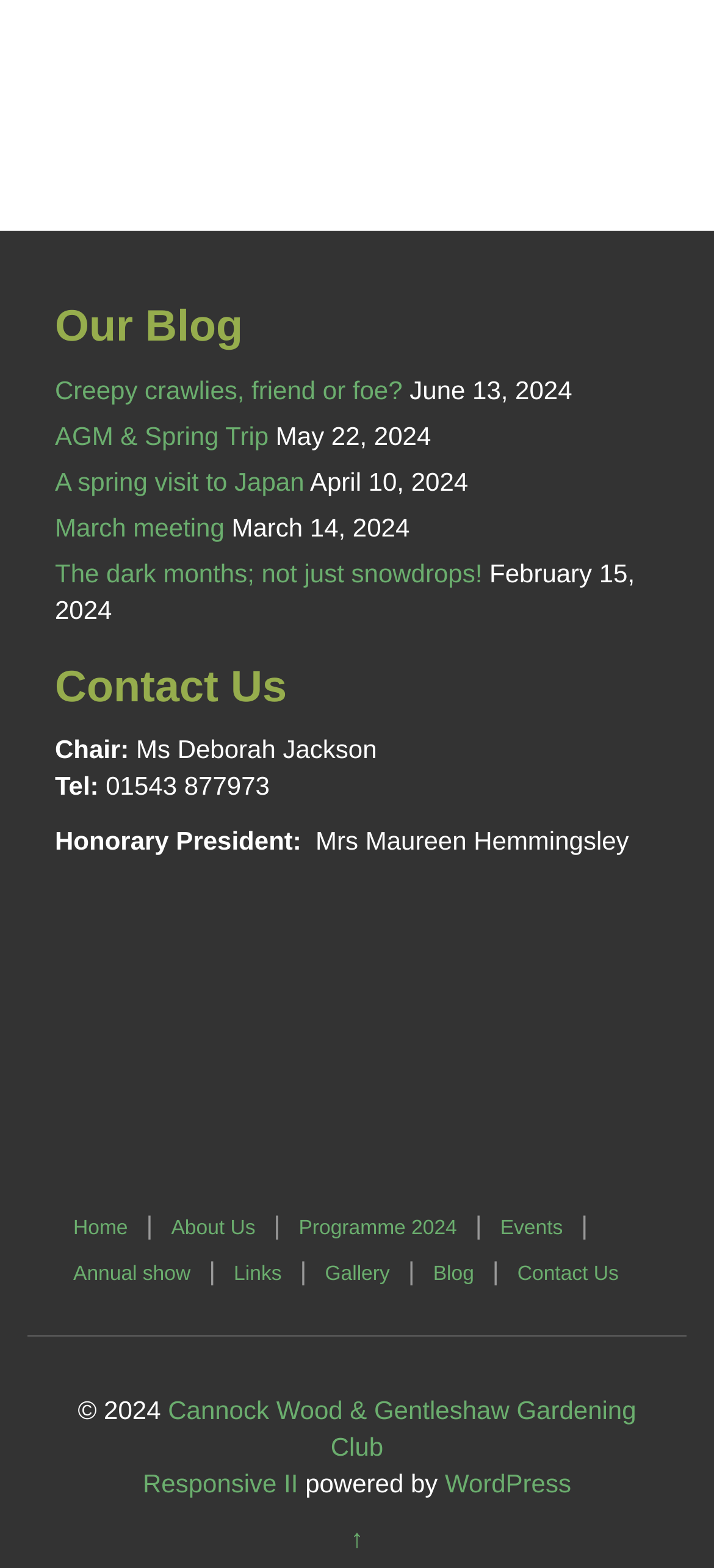Pinpoint the bounding box coordinates of the element to be clicked to execute the instruction: "Read the 'AGM & Spring Trip' blog post".

[0.077, 0.268, 0.376, 0.287]